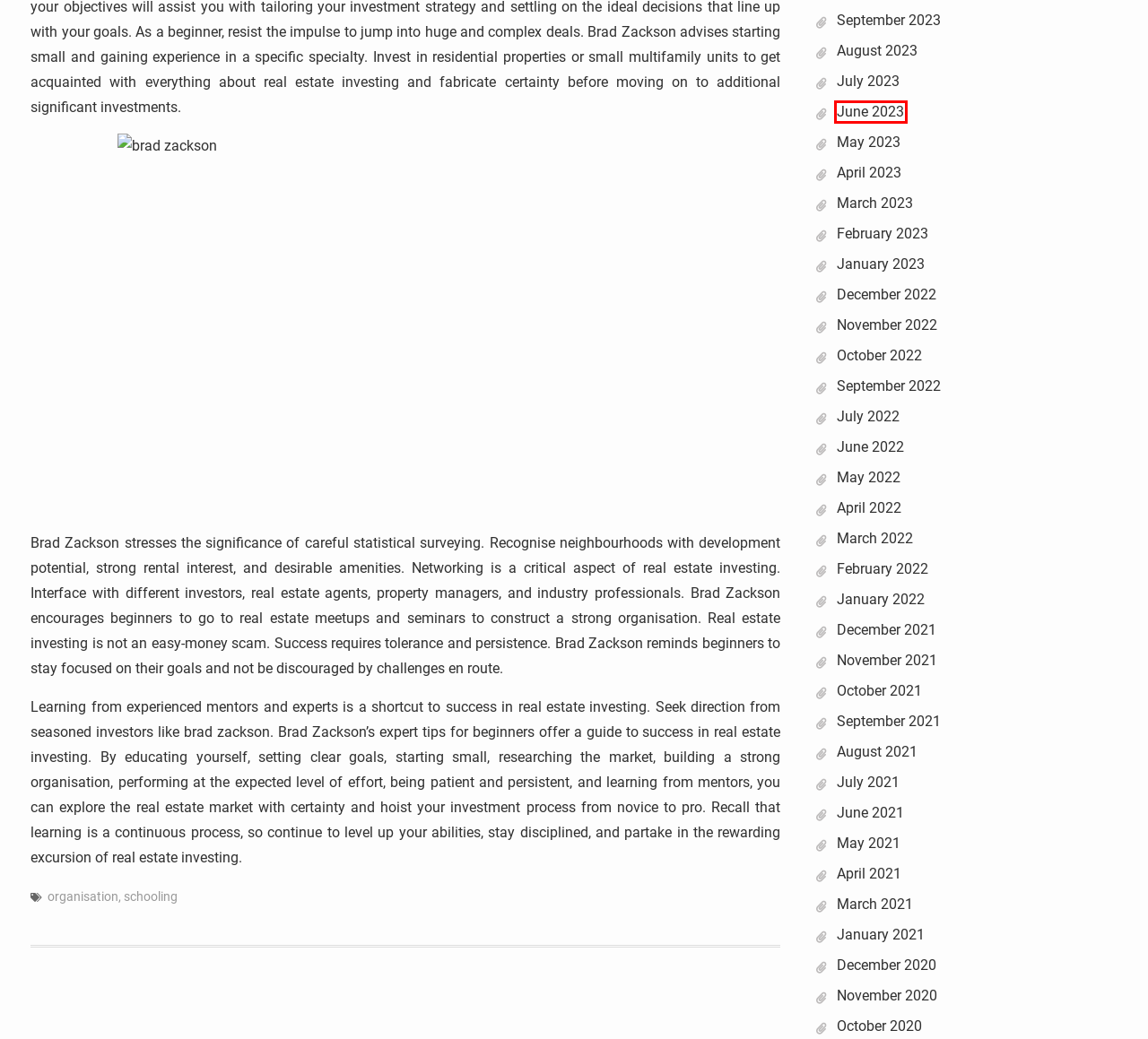You are given a screenshot of a webpage with a red rectangle bounding box around a UI element. Select the webpage description that best matches the new webpage after clicking the element in the bounding box. Here are the candidates:
A. Game Day Any Day: Sports Broadcasting Sites Keep You Engaged - Ways to spread your thoughts
B. June 2023 - Ways to spread your thoughts
C. Home Archives - Ways to spread your thoughts
D. Year-Round Relaxation: How a Pergola Transforms Your Outdoor Space - Ways to spread your thoughts
E. November 2018 - Ways to spread your thoughts
F. Conducting research into the world of live resin edibles - Ways to spread your thoughts
G. August 2023 - Ways to spread your thoughts
H. Health Archives - Ways to spread your thoughts

B